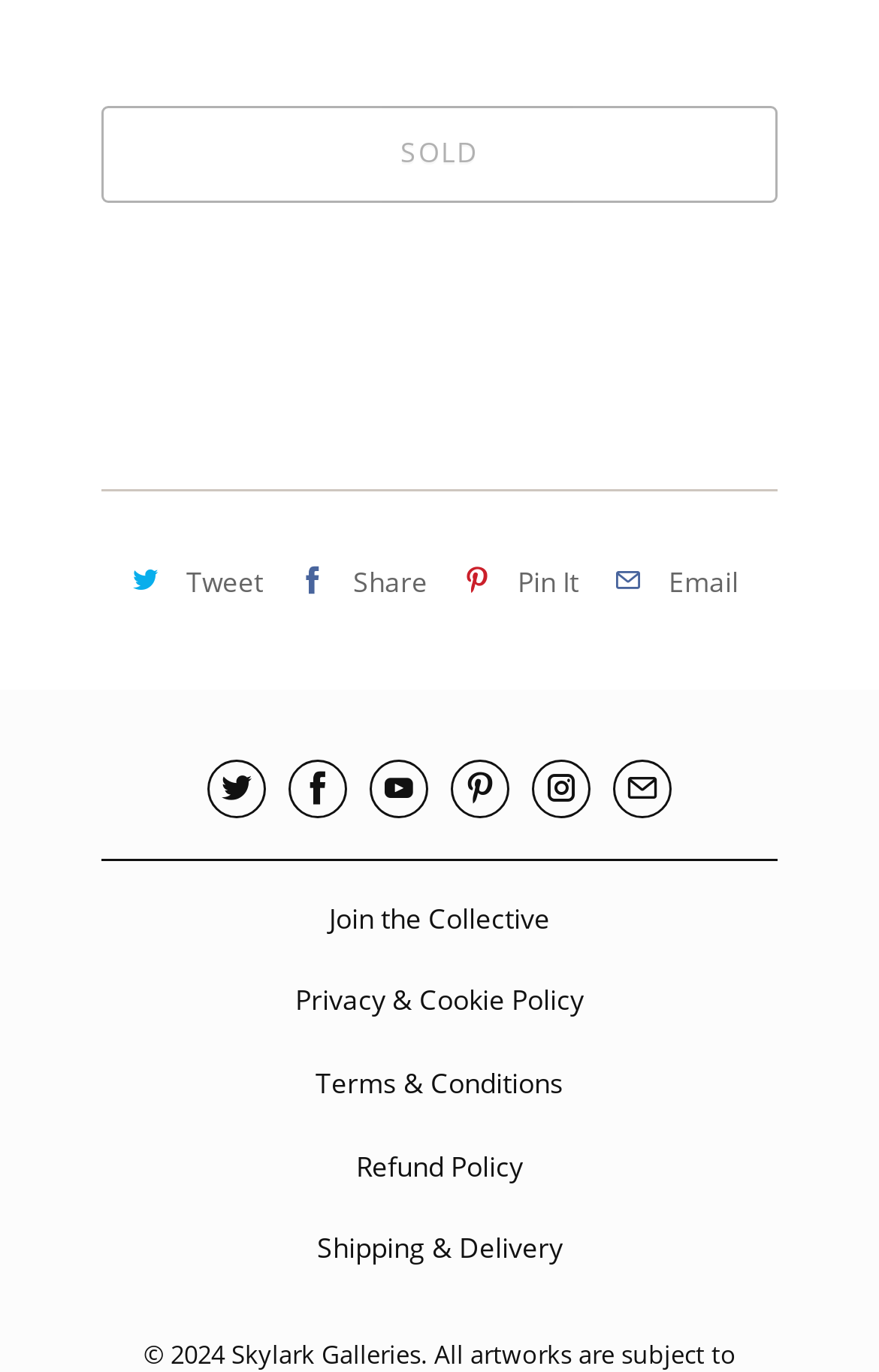Locate the bounding box coordinates of the element I should click to achieve the following instruction: "Click the 'SOLD' button".

[0.115, 0.077, 0.885, 0.148]